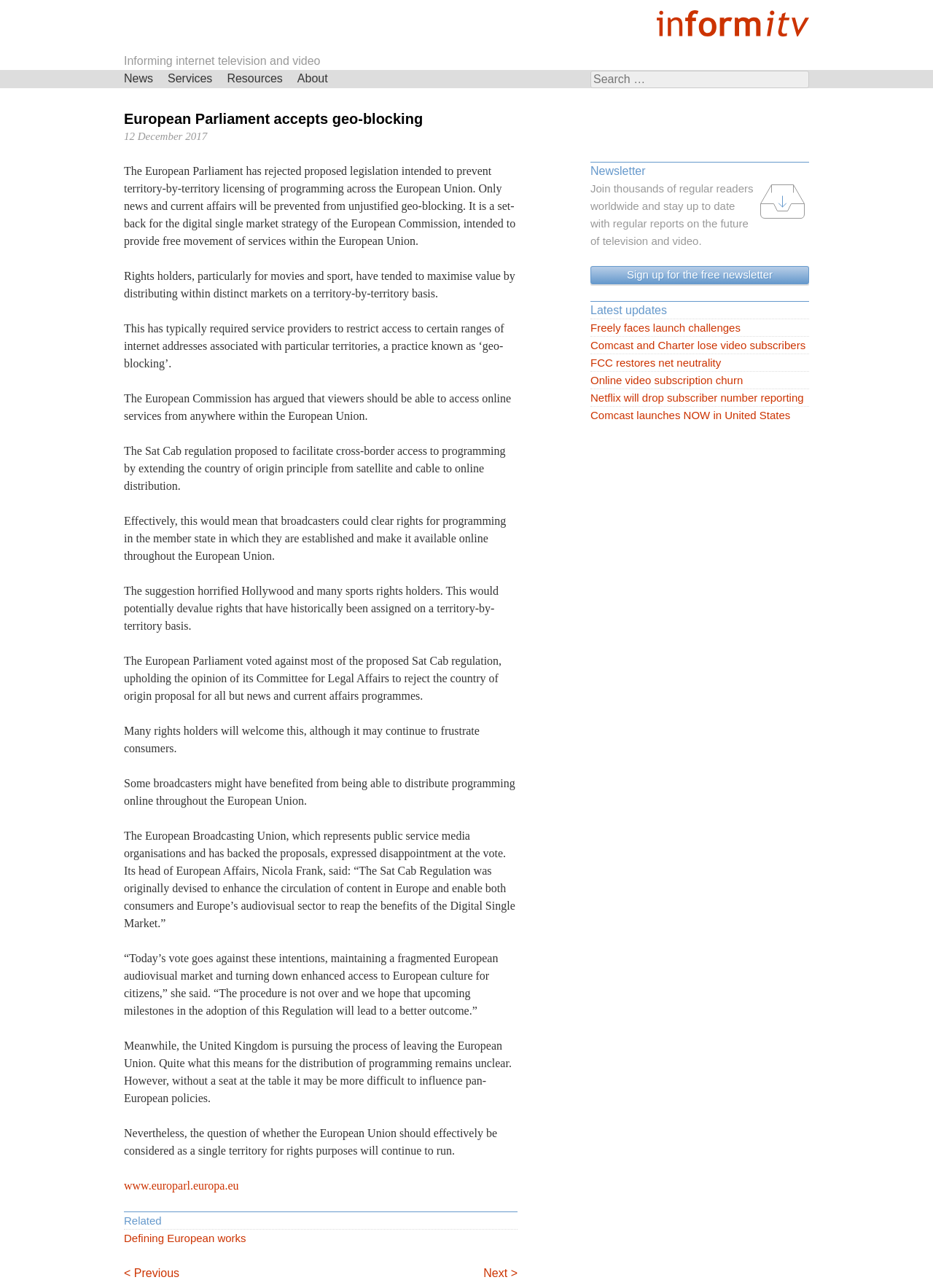Please identify the bounding box coordinates of the clickable area that will allow you to execute the instruction: "View the latest updates".

[0.633, 0.234, 0.867, 0.248]